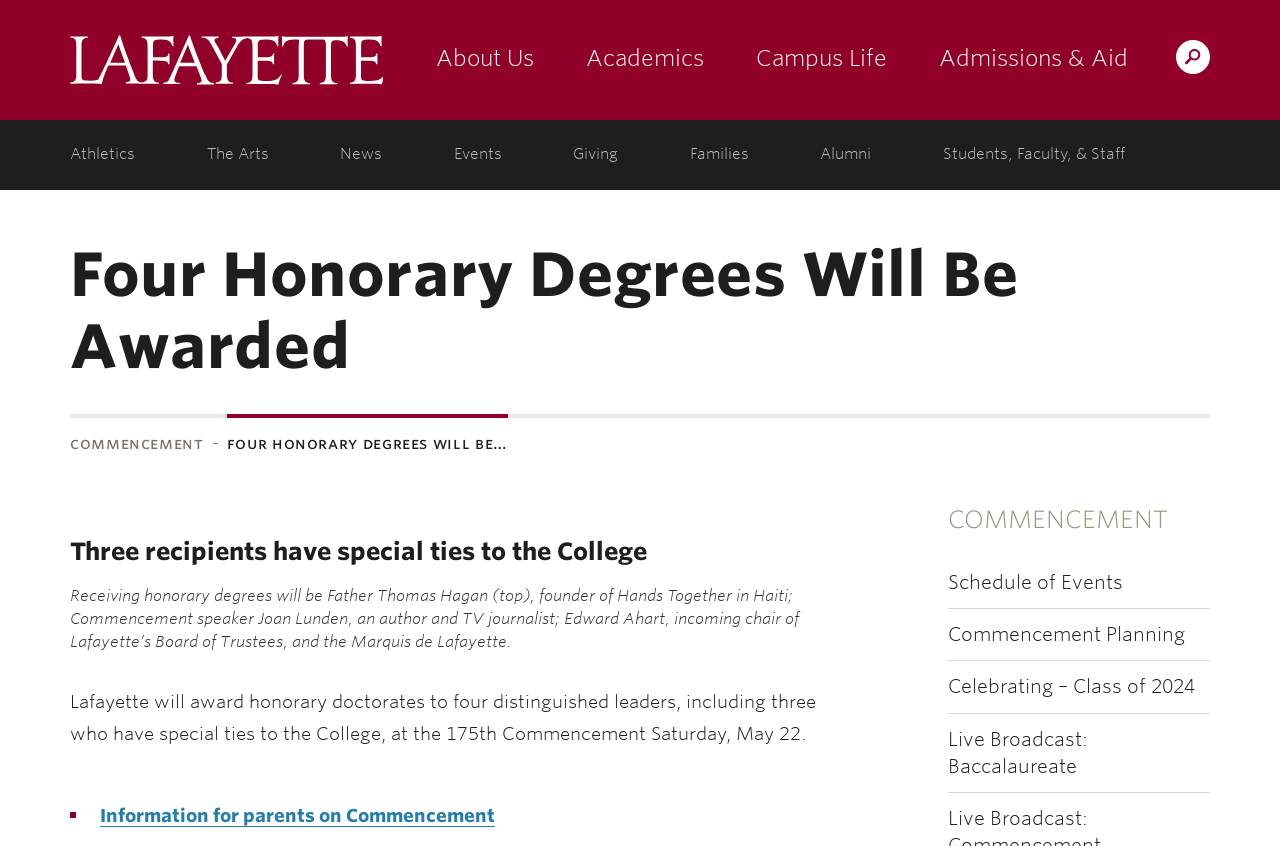Give a comprehensive overview of the webpage, including key elements.

The webpage is about Lafayette College's Commencement ceremony, specifically the awarding of four honorary degrees. At the top left, there is a link to the college's main page, and at the top right, there is a search bar. Below the search bar, there is a main navigation menu with links to various sections of the college's website, including "About Us", "Academics", "Campus Life", and "Admissions & Aid".

Below the main navigation menu, there is a secondary navigation menu with links to "Athletics", "The Arts", "News", "Events", "Giving", "Families", "Alumni", and "Students, Faculty, & Staff". 

The main content of the page is divided into two sections. The top section has a heading "Four Honorary Degrees Will Be Awarded" and a breadcrumb navigation menu below it, which shows the current page's location within the website. 

The bottom section has a heading "Three recipients have special ties to the College" and a paragraph of text describing the four recipients of the honorary degrees, including Father Thomas Hagan, Joan Lunden, Edward Ahart, and the Marquis de Lafayette. Below this paragraph, there is another paragraph providing more information about the Commencement ceremony. 

At the bottom of the page, there is a link to "Information for parents on Commencement".